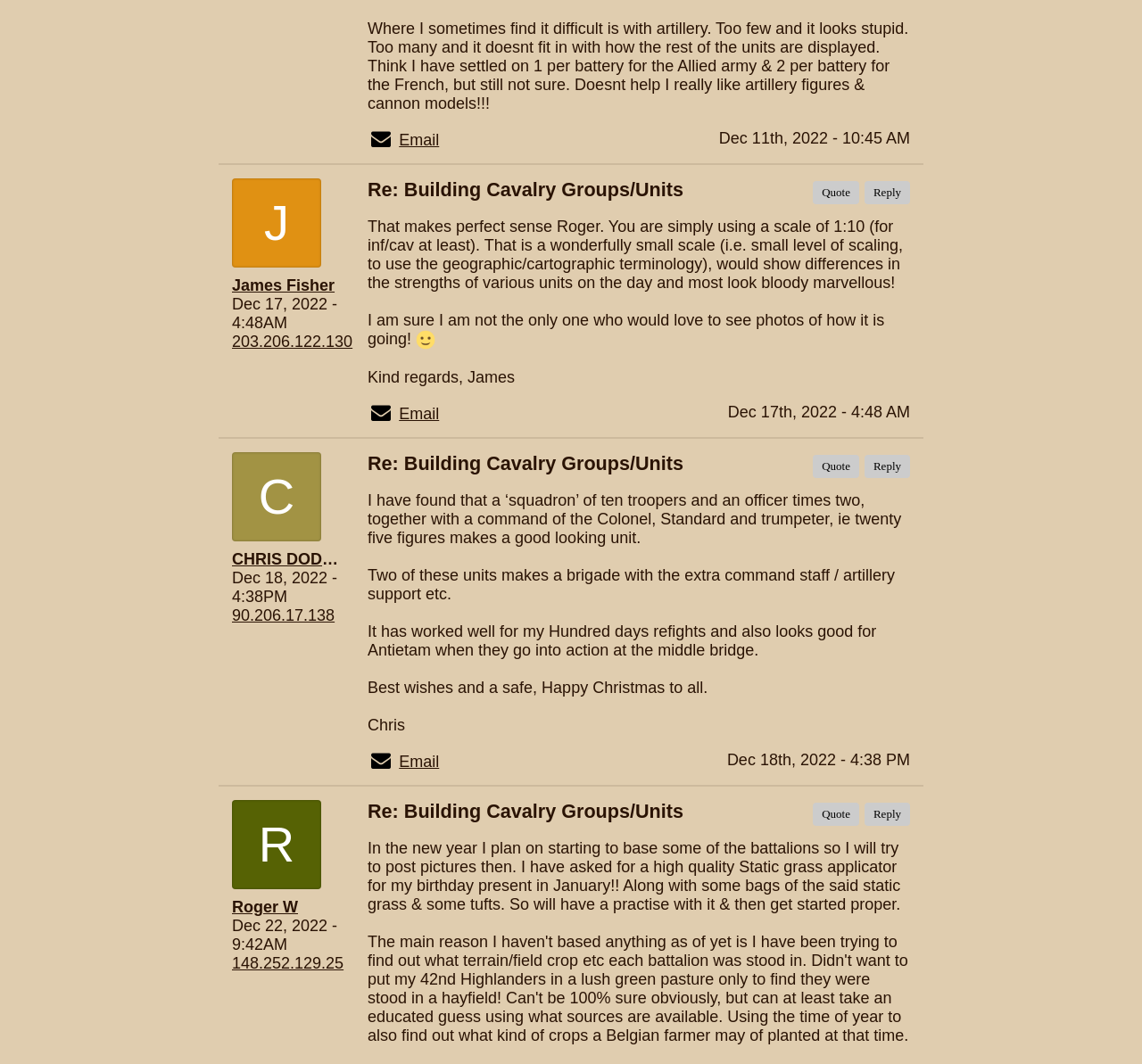How many troopers are in a 'squadron'?
Provide a concise answer using a single word or phrase based on the image.

Ten